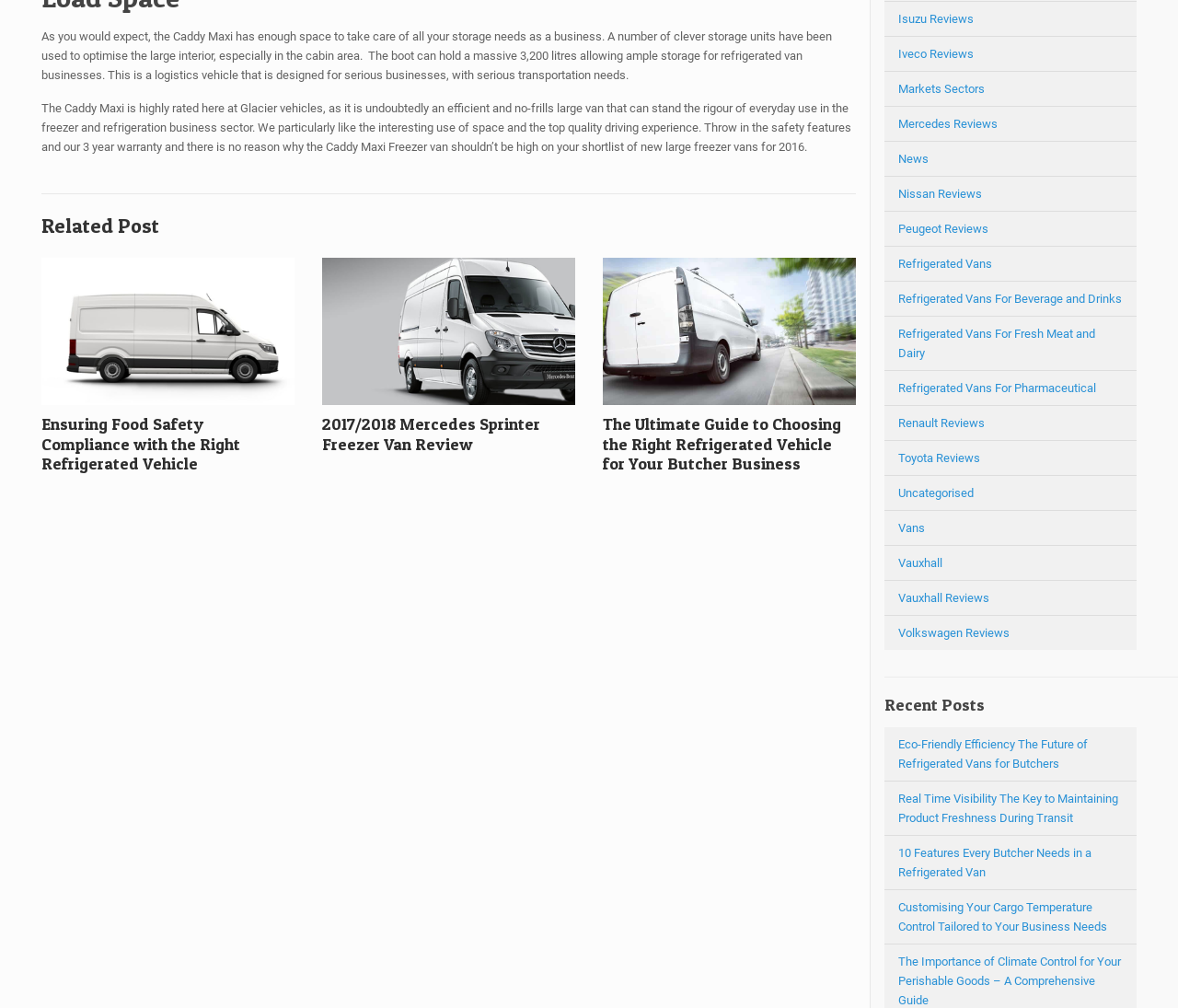Determine the bounding box coordinates for the element that should be clicked to follow this instruction: "View related post about Ensuring Food Safety Compliance with the Right Refrigerated Vehicle". The coordinates should be given as four float numbers between 0 and 1, in the format [left, top, right, bottom].

[0.035, 0.256, 0.25, 0.423]